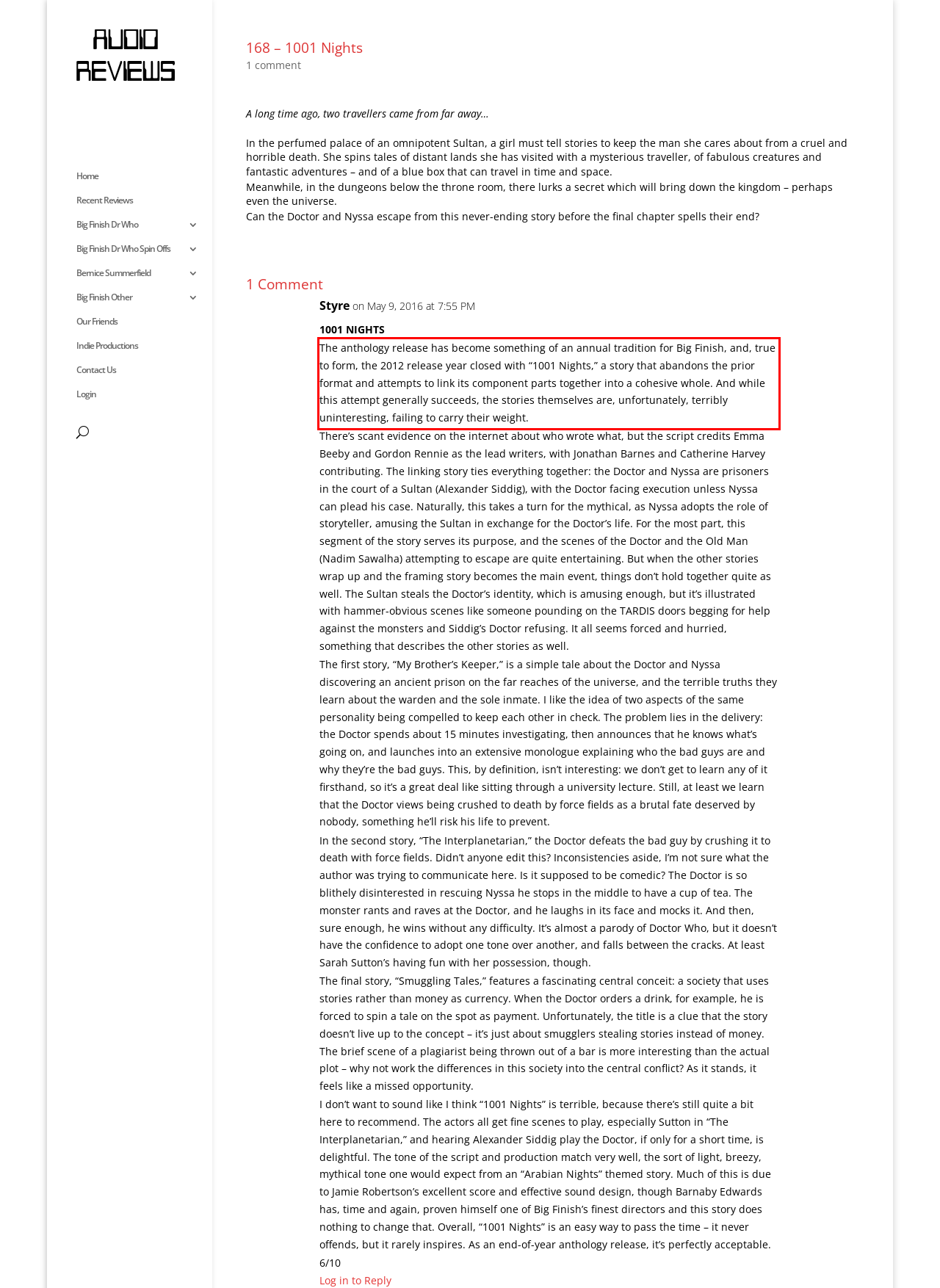Within the provided webpage screenshot, find the red rectangle bounding box and perform OCR to obtain the text content.

The anthology release has become something of an annual tradition for Big Finish, and, true to form, the 2012 release year closed with “1001 Nights,” a story that abandons the prior format and attempts to link its component parts together into a cohesive whole. And while this attempt generally succeeds, the stories themselves are, unfortunately, terribly uninteresting, failing to carry their weight.